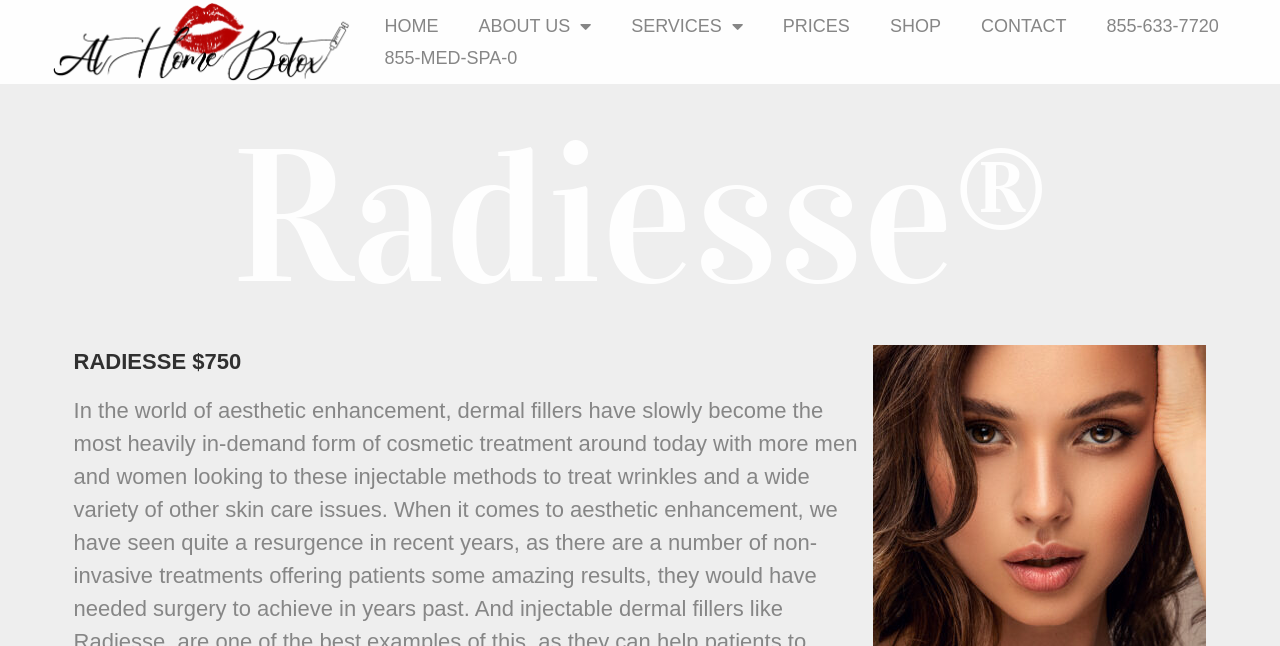Are there other services offered by the treatment center?
Analyze the screenshot and provide a detailed answer to the question.

The webpage has a link 'SERVICES' which suggests that there are other services offered by the treatment center, although the specific services are not mentioned on the current webpage.